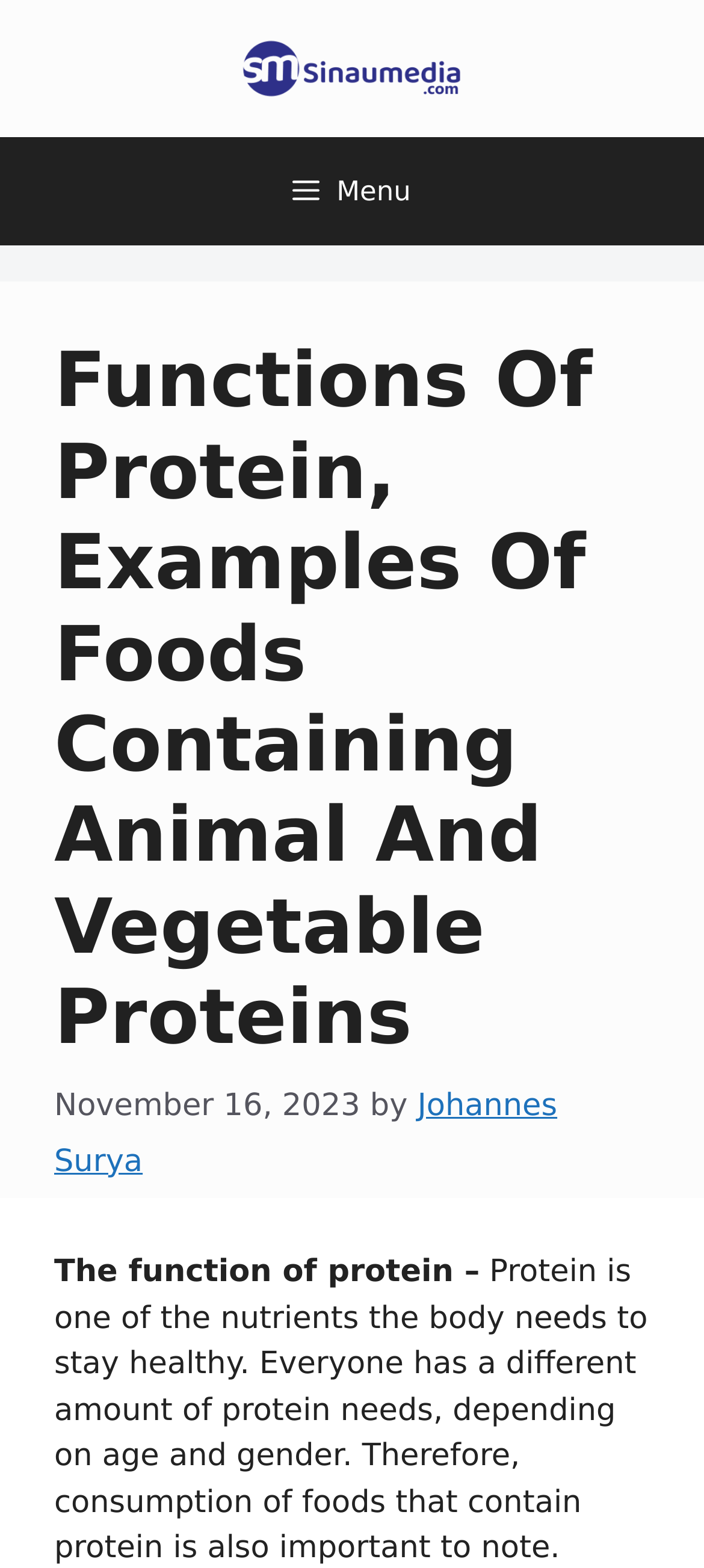Show the bounding box coordinates for the HTML element described as: "Johannes Surya".

[0.077, 0.694, 0.792, 0.752]